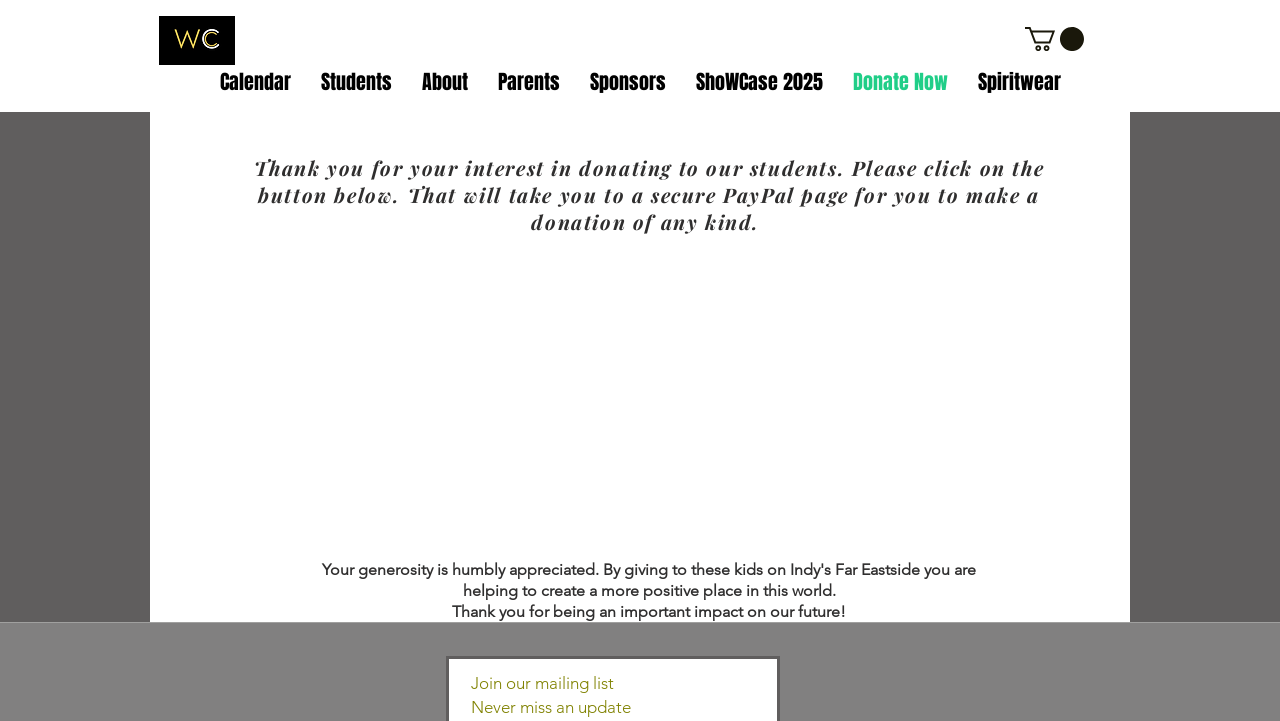Please mark the clickable region by giving the bounding box coordinates needed to complete this instruction: "Click the Donate Now button".

[0.801, 0.037, 0.847, 0.071]